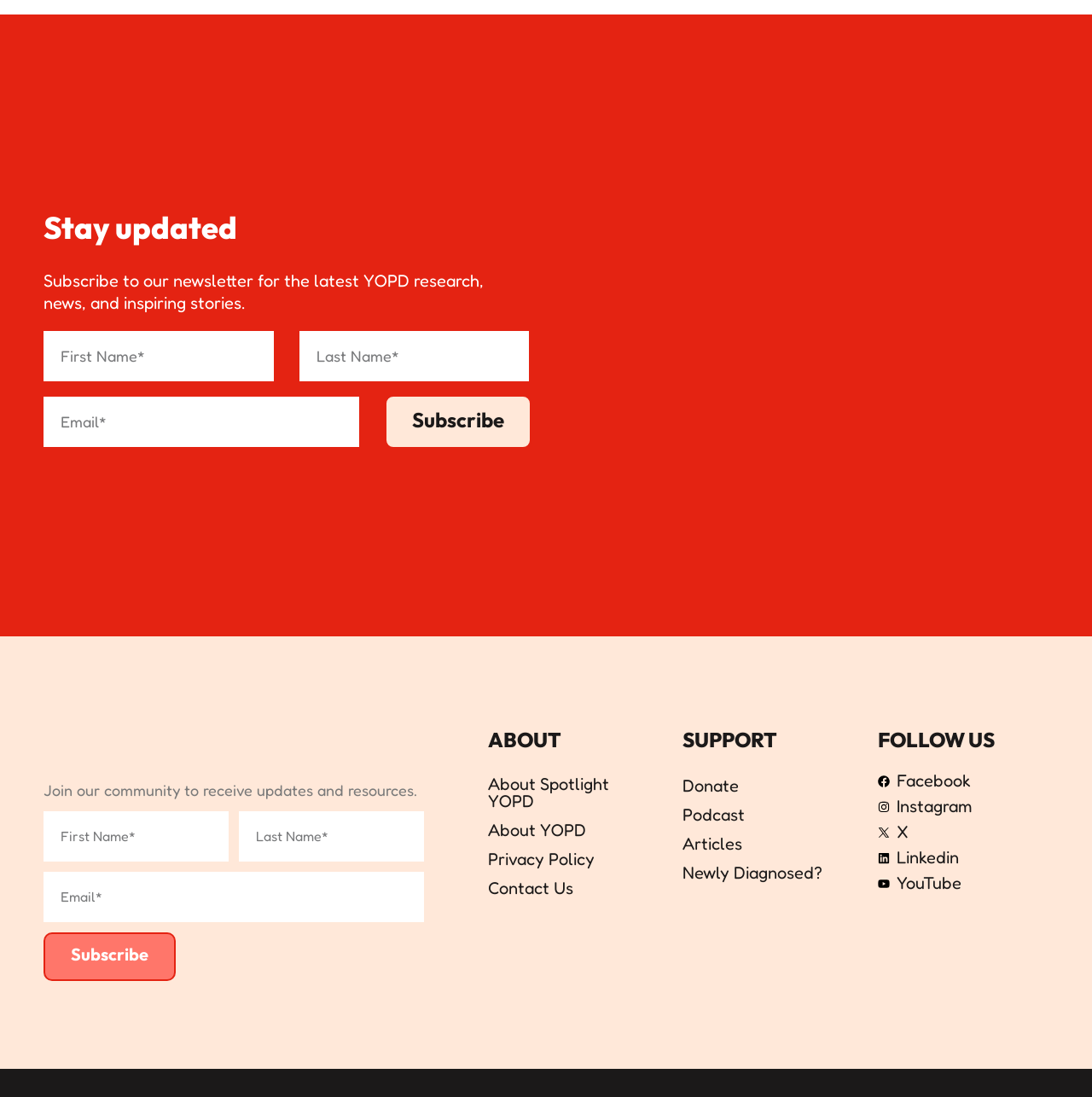Identify the bounding box coordinates of the part that should be clicked to carry out this instruction: "Enter first name".

[0.04, 0.301, 0.251, 0.347]